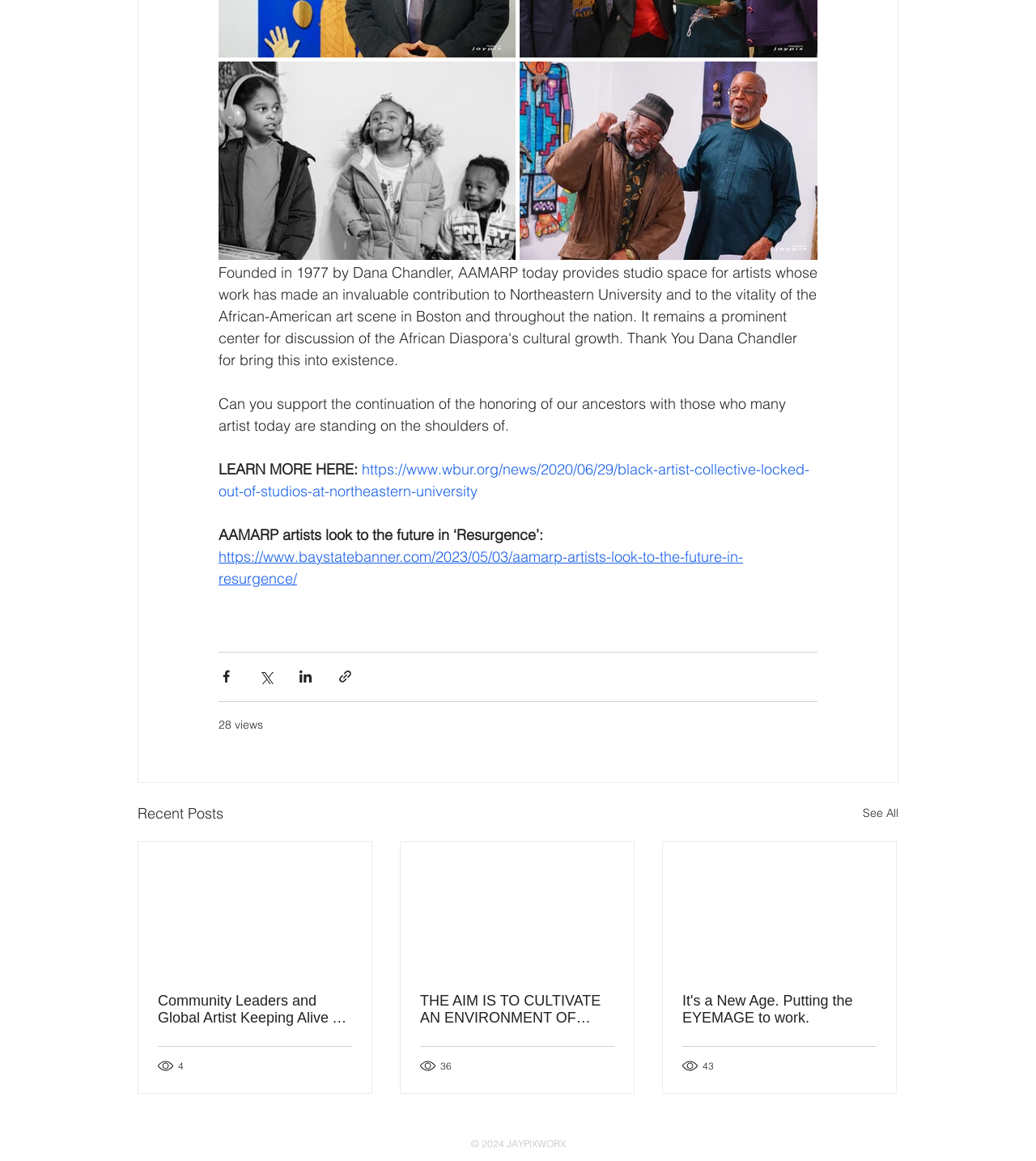Given the description of a UI element: "https://www.baystatebanner.com/2023/05/03/aamarp-artists-look-to-the-future-in-resurgence/", identify the bounding box coordinates of the matching element in the webpage screenshot.

[0.211, 0.471, 0.717, 0.506]